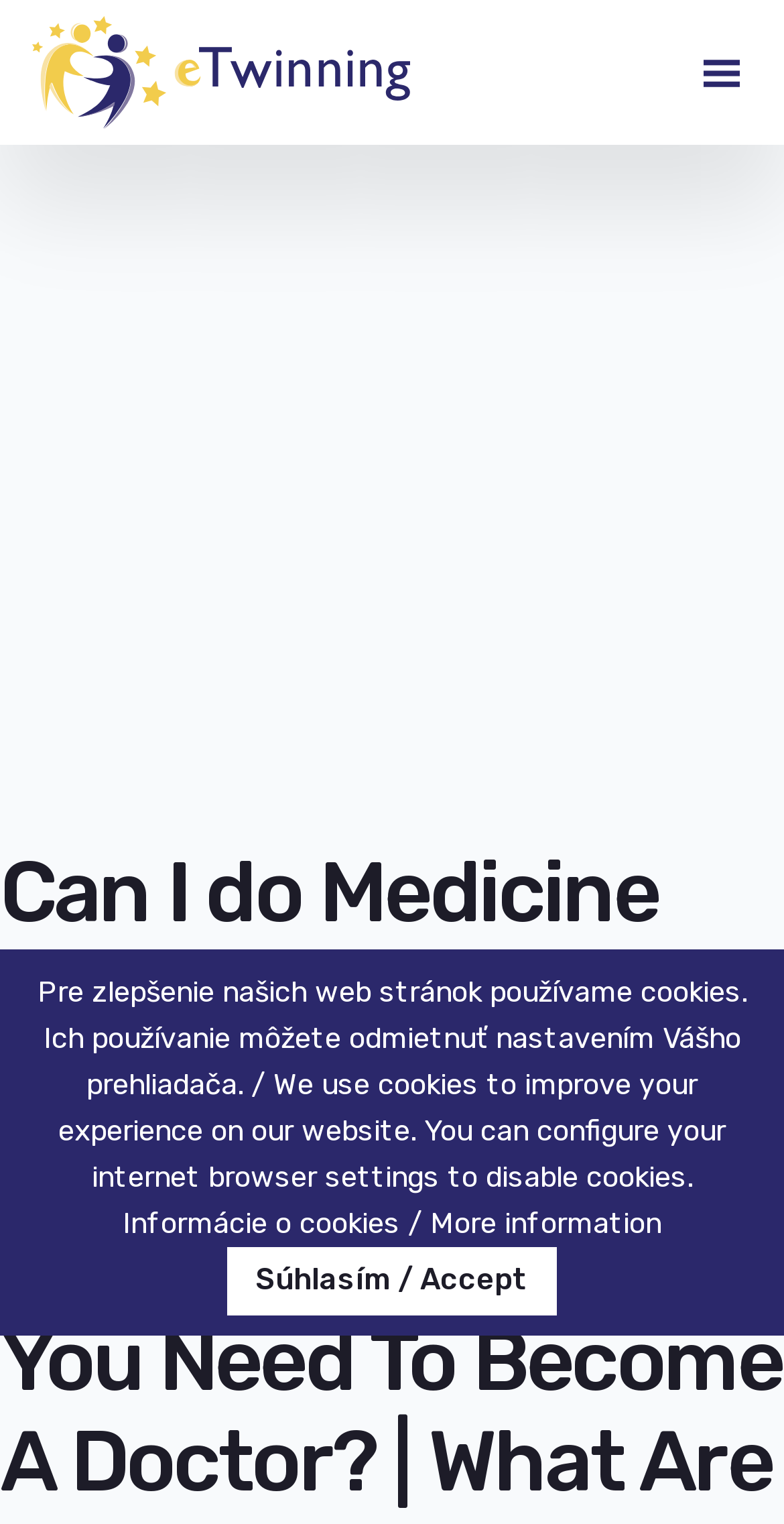What is the website's policy on cookies?
From the details in the image, provide a complete and detailed answer to the question.

According to the StaticText element, the website uses cookies to improve the user's experience, and provides an option to disable cookies by configuring the internet browser settings. This suggests that the website has a policy of using cookies, but also respects users' privacy by allowing them to opt-out.